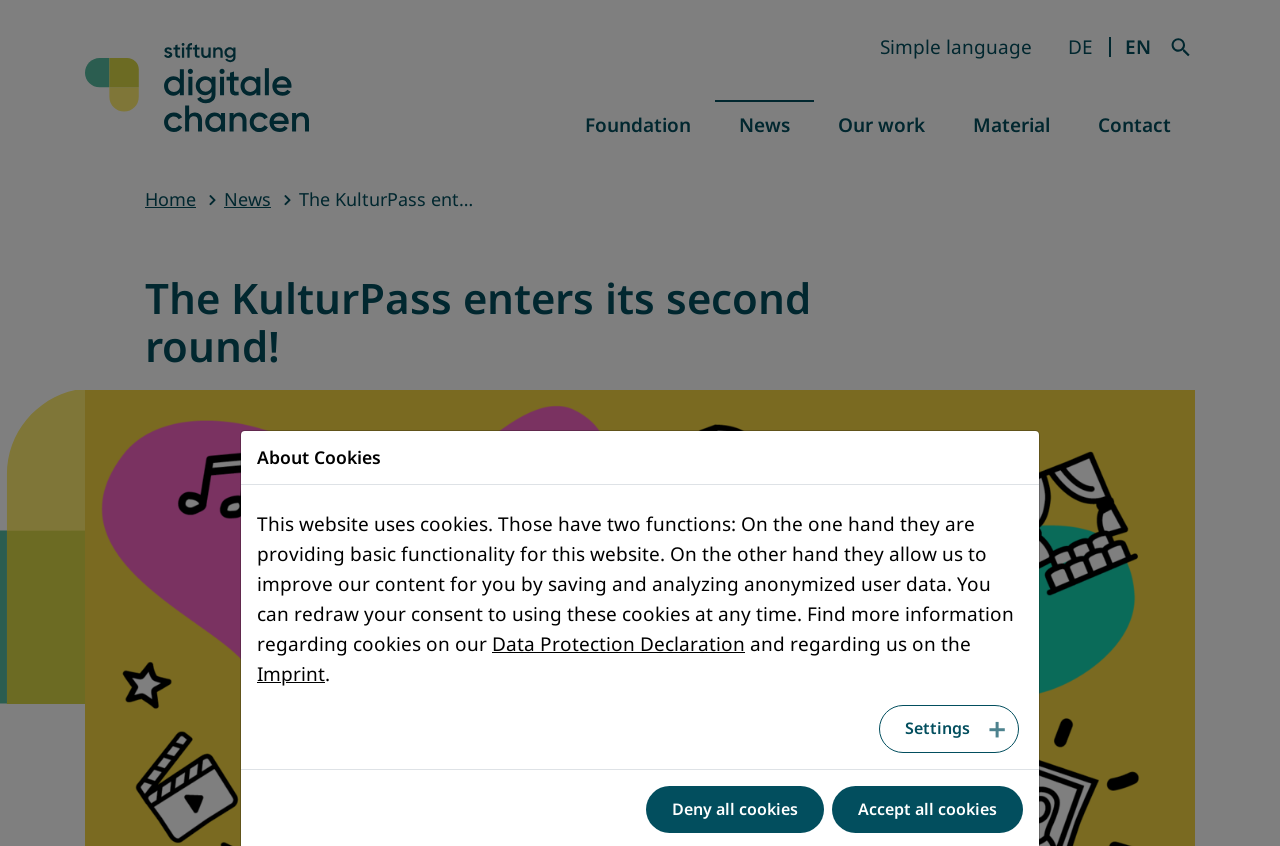What is the name of the foundation?
Kindly offer a comprehensive and detailed response to the question.

The name of the foundation can be found in the top-left corner of the webpage, where it is written 'The KulturPass enters its second round! : Stiftung Digitale Chancen'. This is also a link that can be clicked to access more information about the foundation.